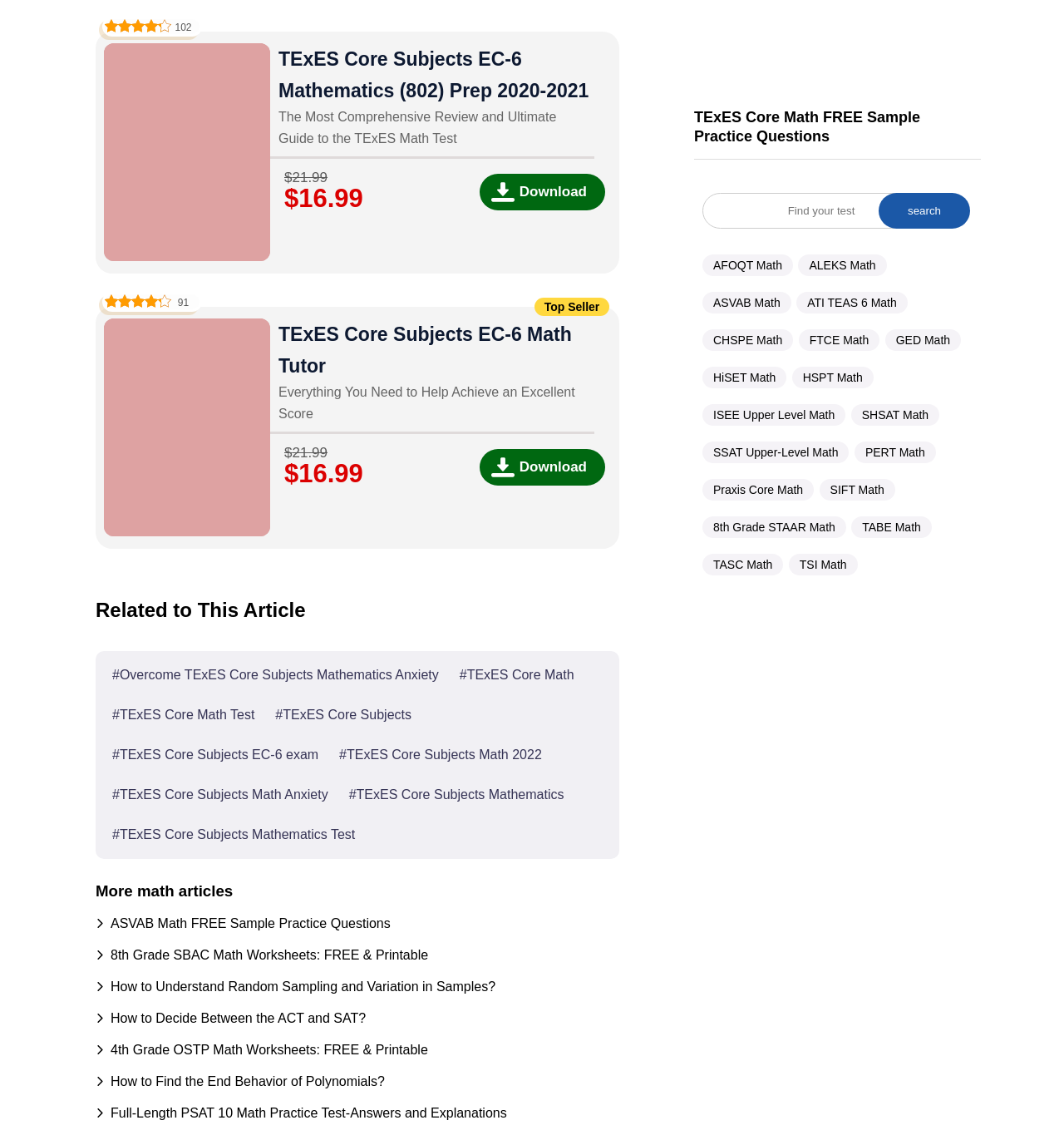Find the bounding box coordinates of the clickable area that will achieve the following instruction: "Download TExES Core Subjects EC-6 Math Tutor".

[0.451, 0.395, 0.569, 0.428]